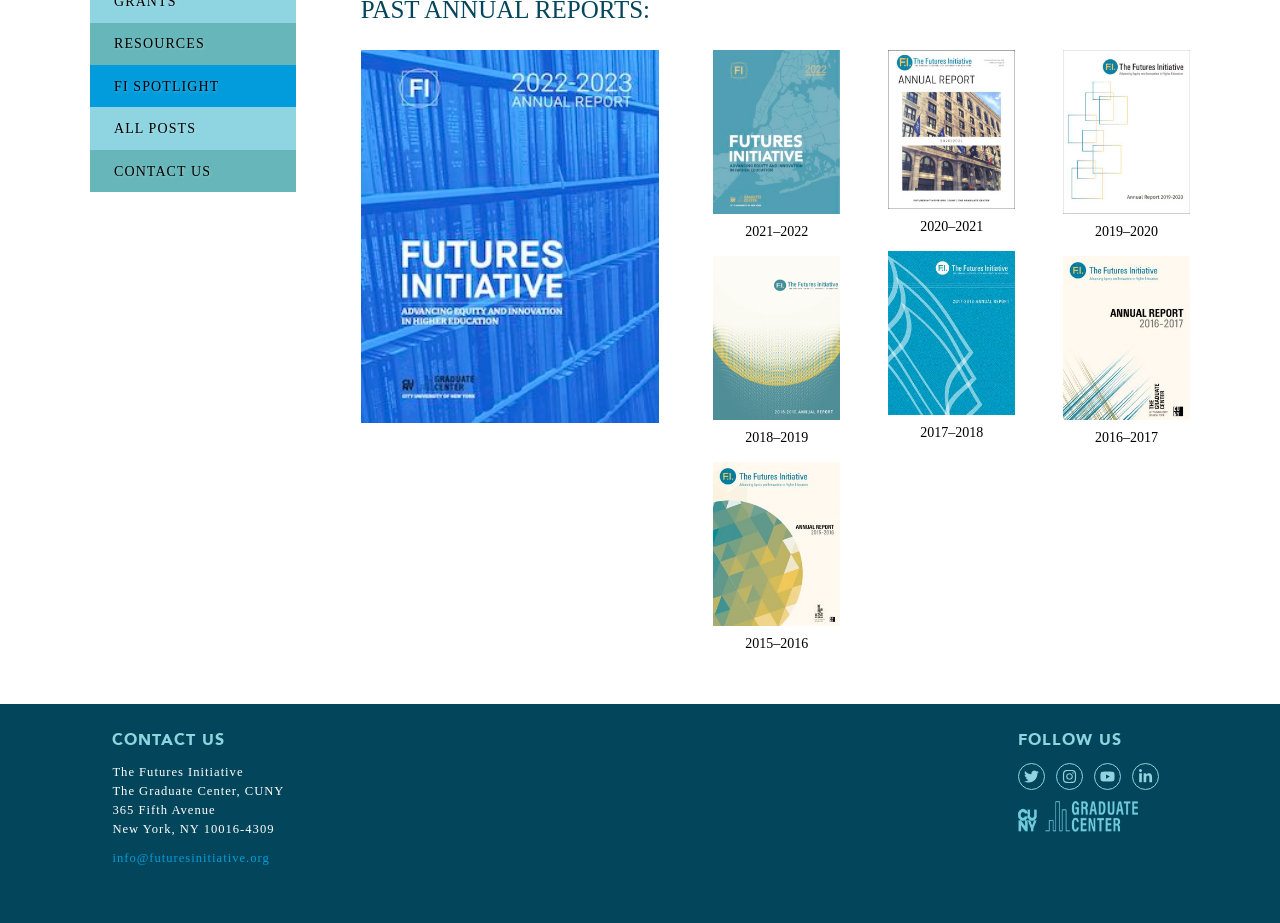Based on the description "RESOURCES", find the bounding box of the specified UI element.

[0.07, 0.024, 0.231, 0.07]